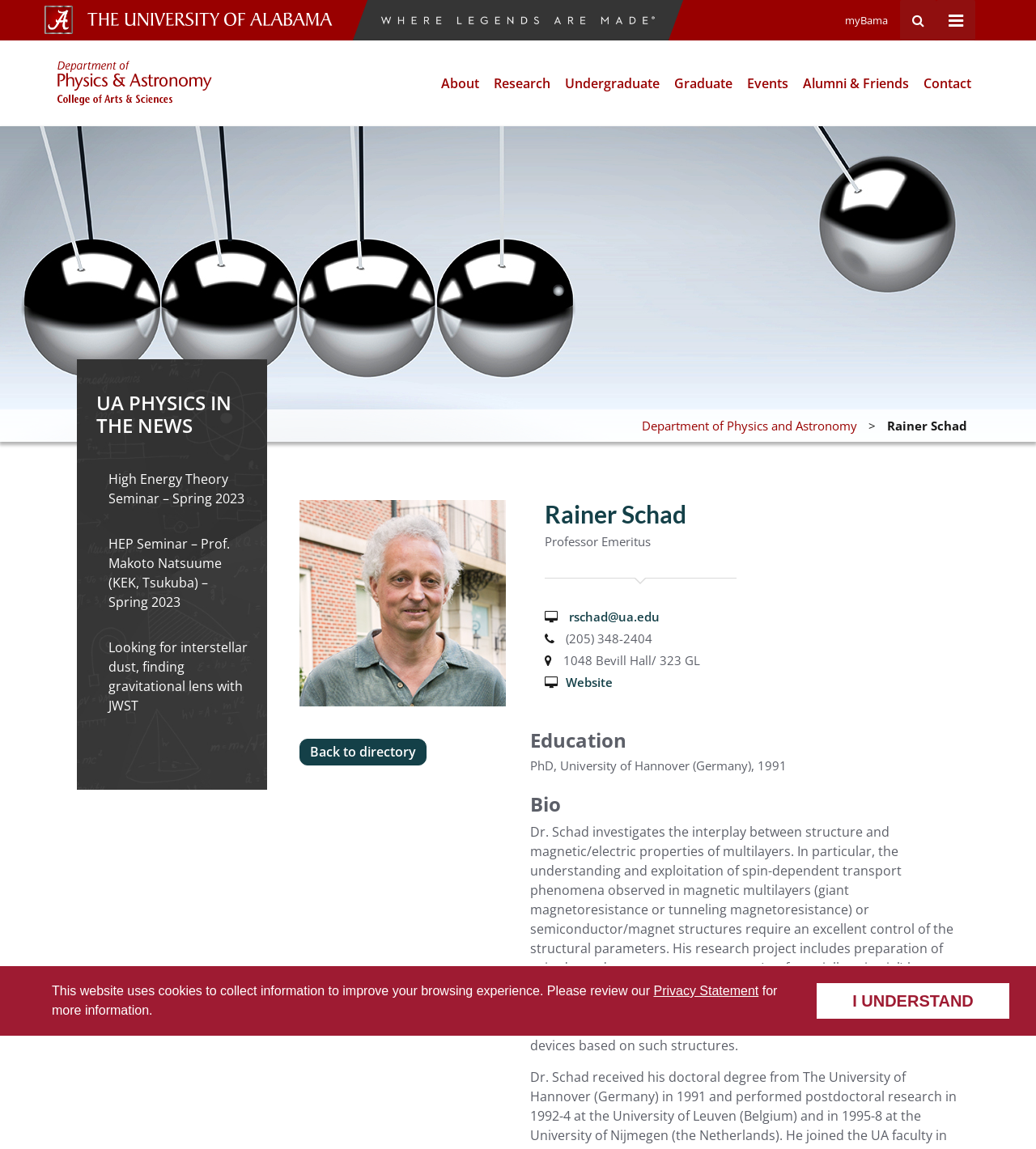Predict the bounding box coordinates for the UI element described as: "Back to directory". The coordinates should be four float numbers between 0 and 1, presented as [left, top, right, bottom].

[0.289, 0.643, 0.412, 0.666]